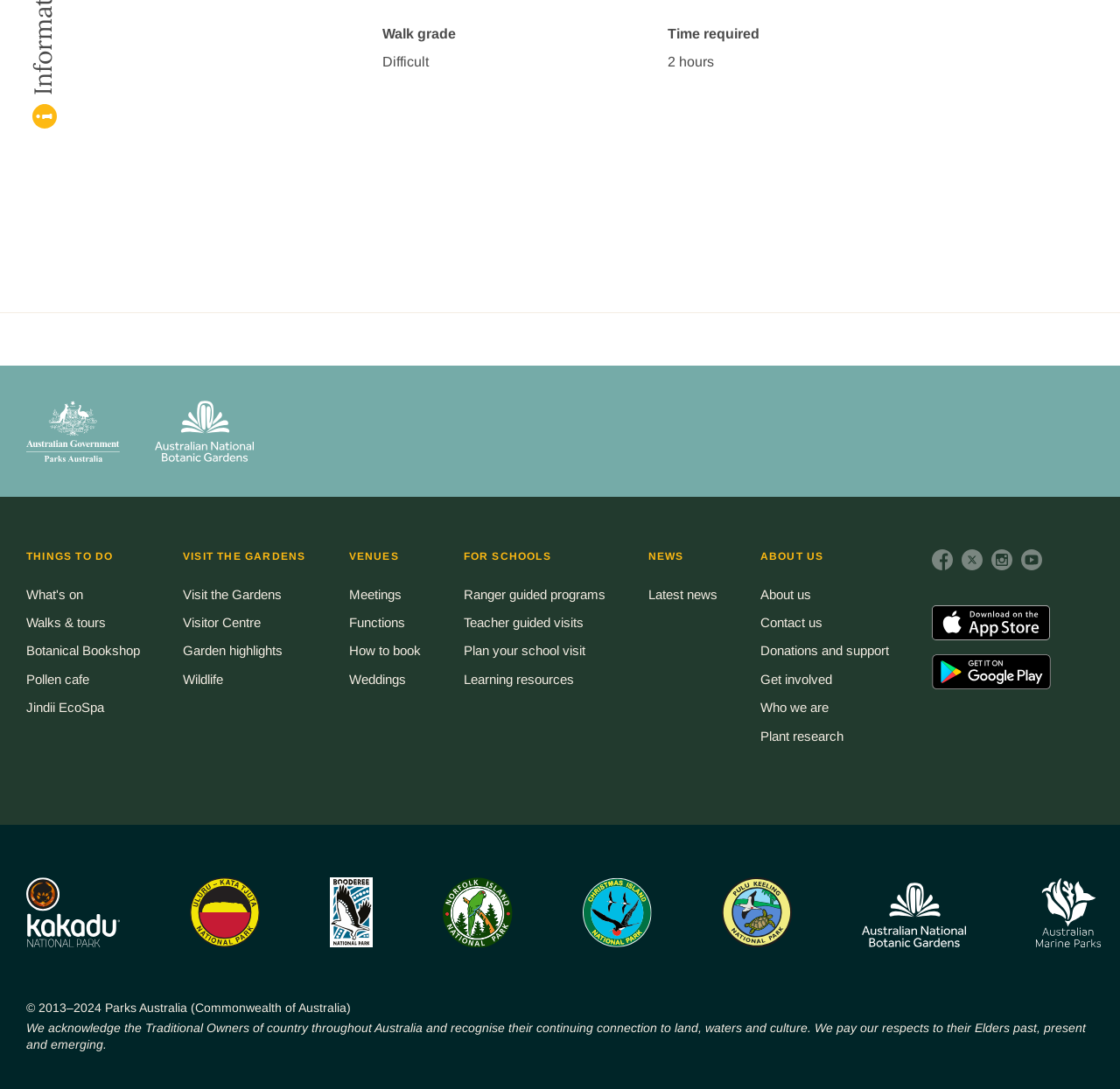Specify the bounding box coordinates of the element's region that should be clicked to achieve the following instruction: "Check the latest news". The bounding box coordinates consist of four float numbers between 0 and 1, in the format [left, top, right, bottom].

[0.579, 0.539, 0.64, 0.552]